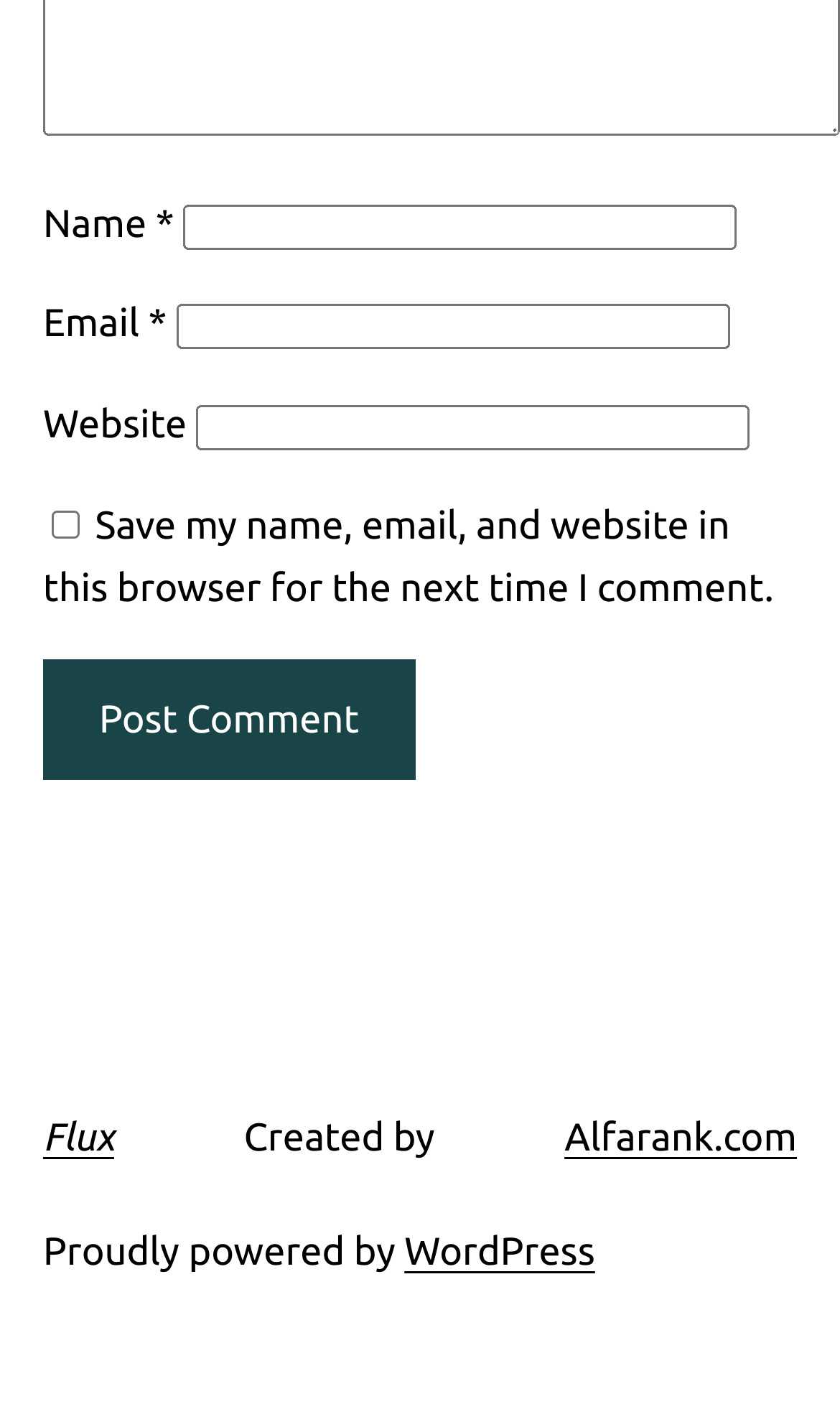Locate the coordinates of the bounding box for the clickable region that fulfills this instruction: "Click the Post Comment button".

[0.051, 0.463, 0.494, 0.549]